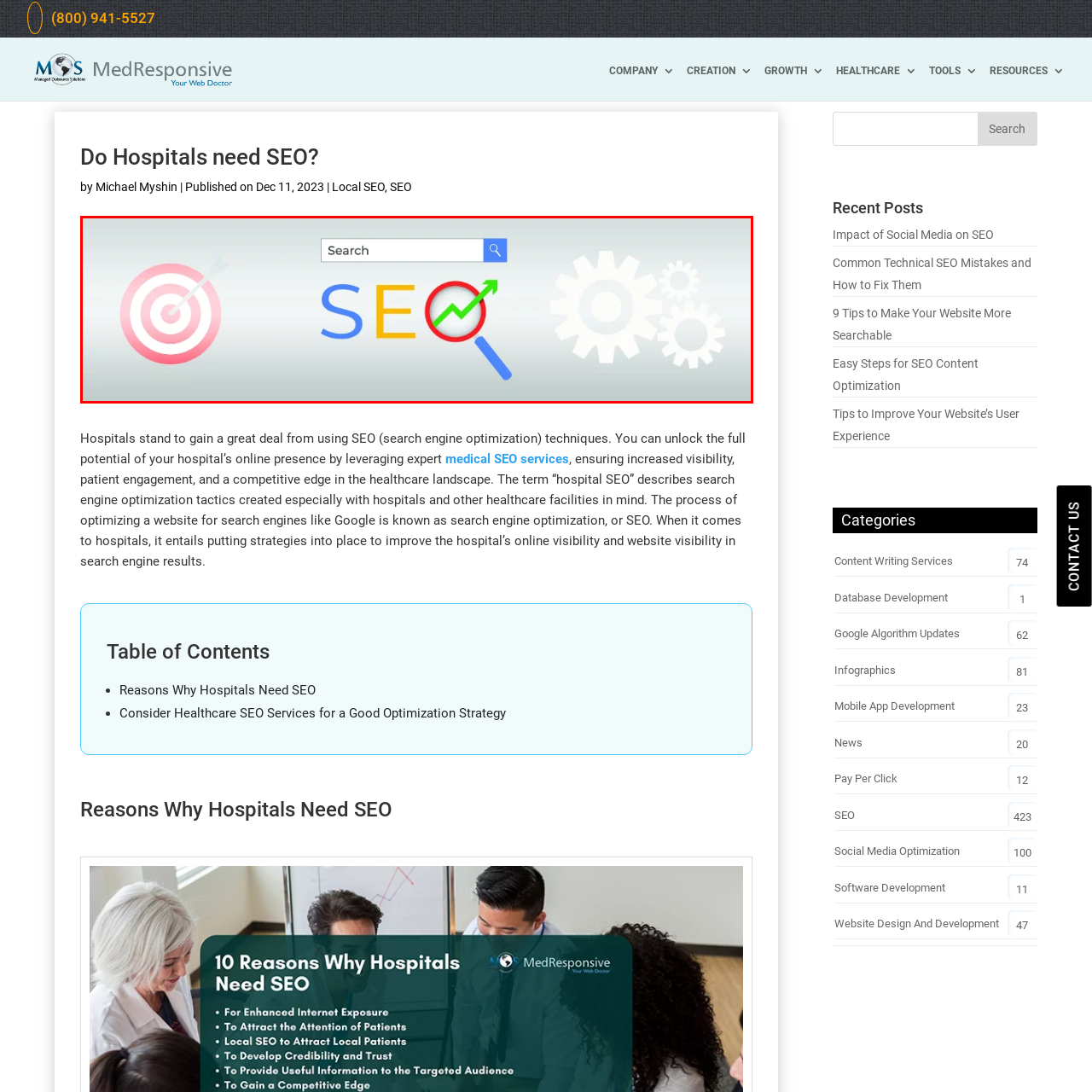Give a detailed caption for the image that is encased within the red bounding box.

The image illustrates a conceptual representation of search engine optimization (SEO) strategies, prominently featuring the term "SEO" in vibrant colors, emphasizing its significance in digital marketing. To the left, a red target icon symbolizes the focus and precision required in SEO efforts, while a magnifying glass encircles a rising green graph, indicating progress and growth in online visibility. On the right, abstract gear elements suggest the intricate mechanics behind optimizing a website for search engines. Above all, a search bar is presented, reinforcing the fundamental idea of seeking information effectively. This visual encapsulates the essence of how hospitals can leverage SEO to enhance their online presence and connect better with potential patients.